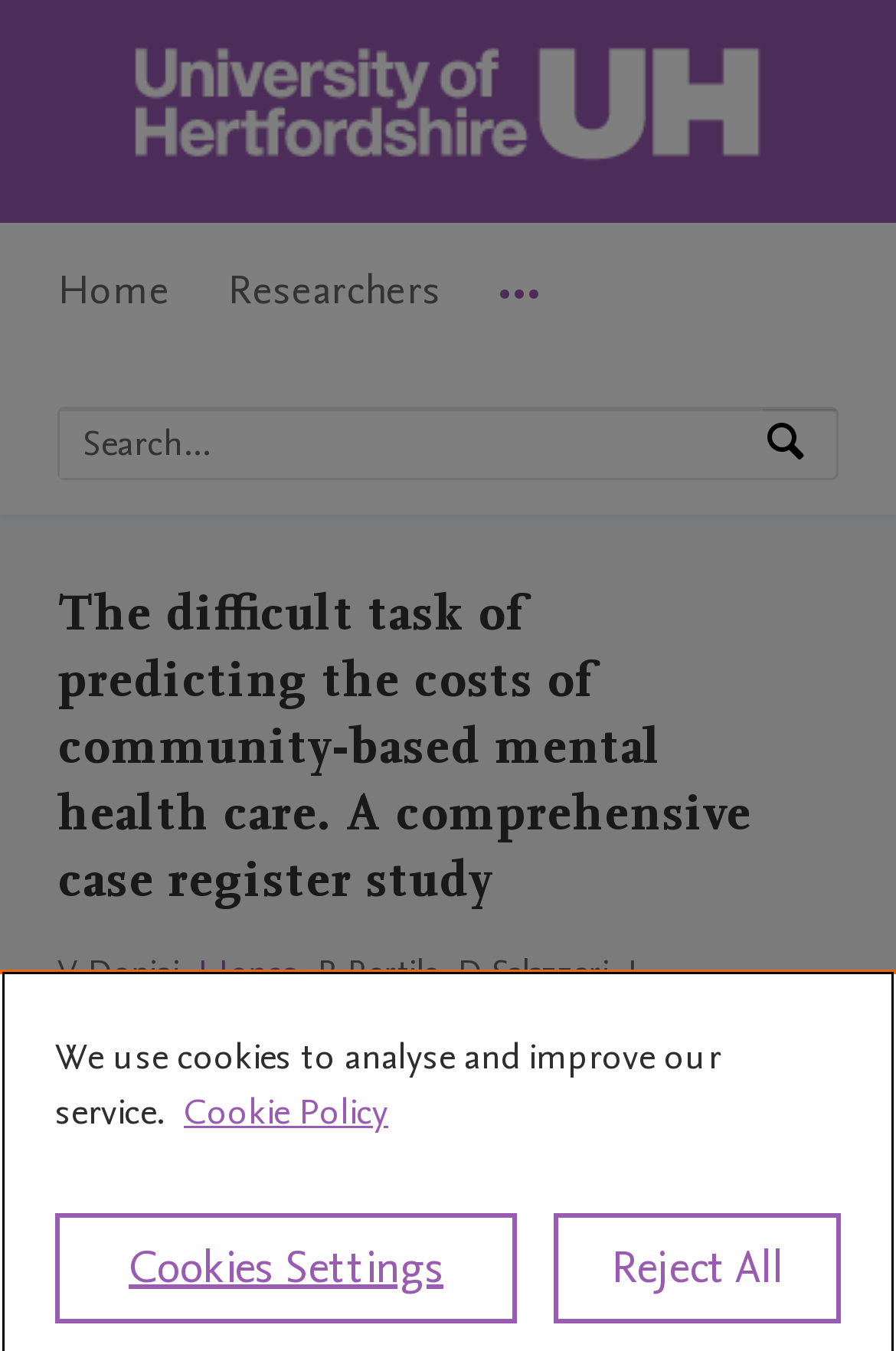Please identify the bounding box coordinates for the region that you need to click to follow this instruction: "Go to University of Hertfordshire homepage".

[0.144, 0.094, 0.856, 0.131]